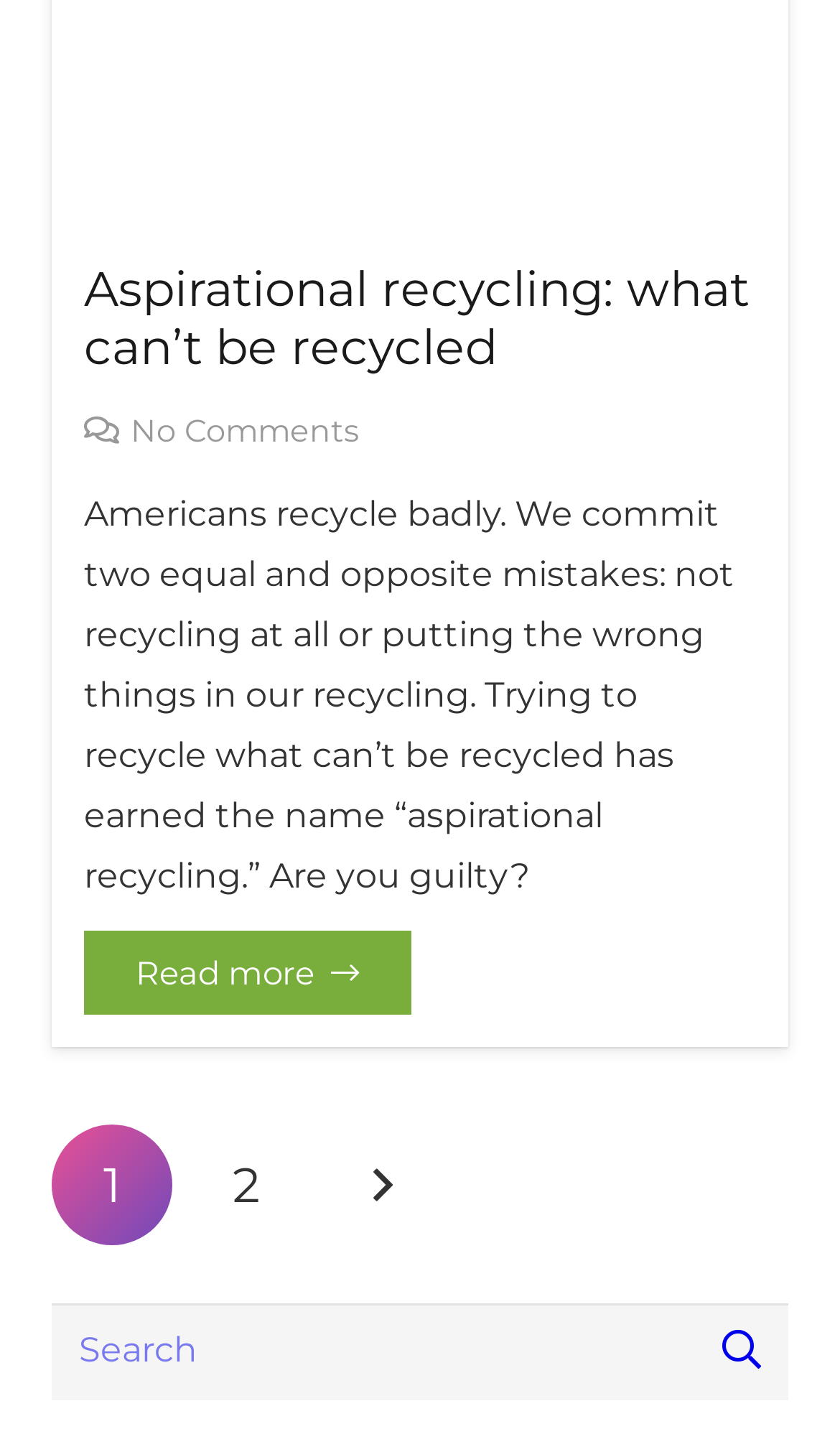Based on the element description 2, identify the bounding box of the UI element in the given webpage screenshot. The coordinates should be in the format (top-left x, top-left y, bottom-right x, bottom-right y) and must be between 0 and 1.

[0.221, 0.774, 0.365, 0.857]